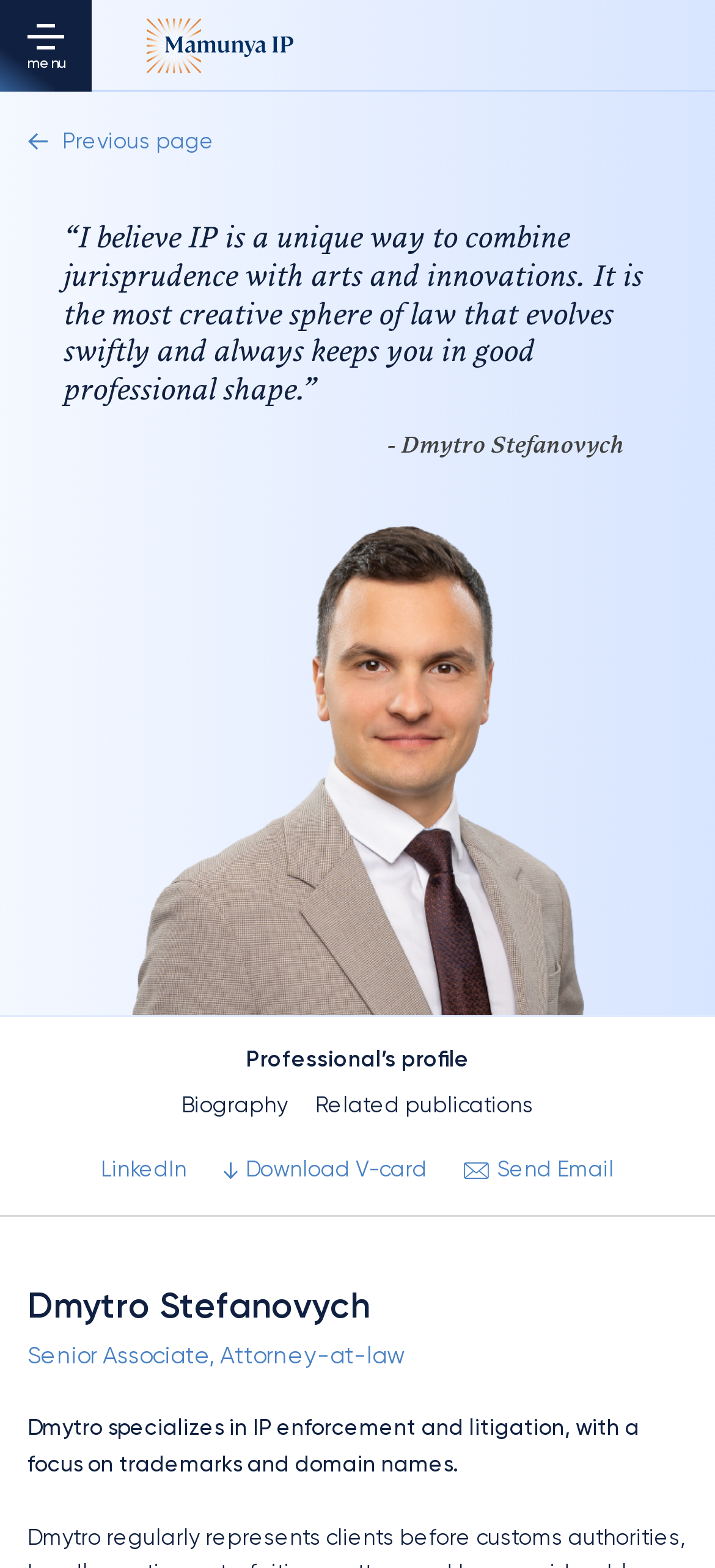Find the bounding box of the web element that fits this description: "alt="Logo"".

[0.205, 0.011, 0.411, 0.046]